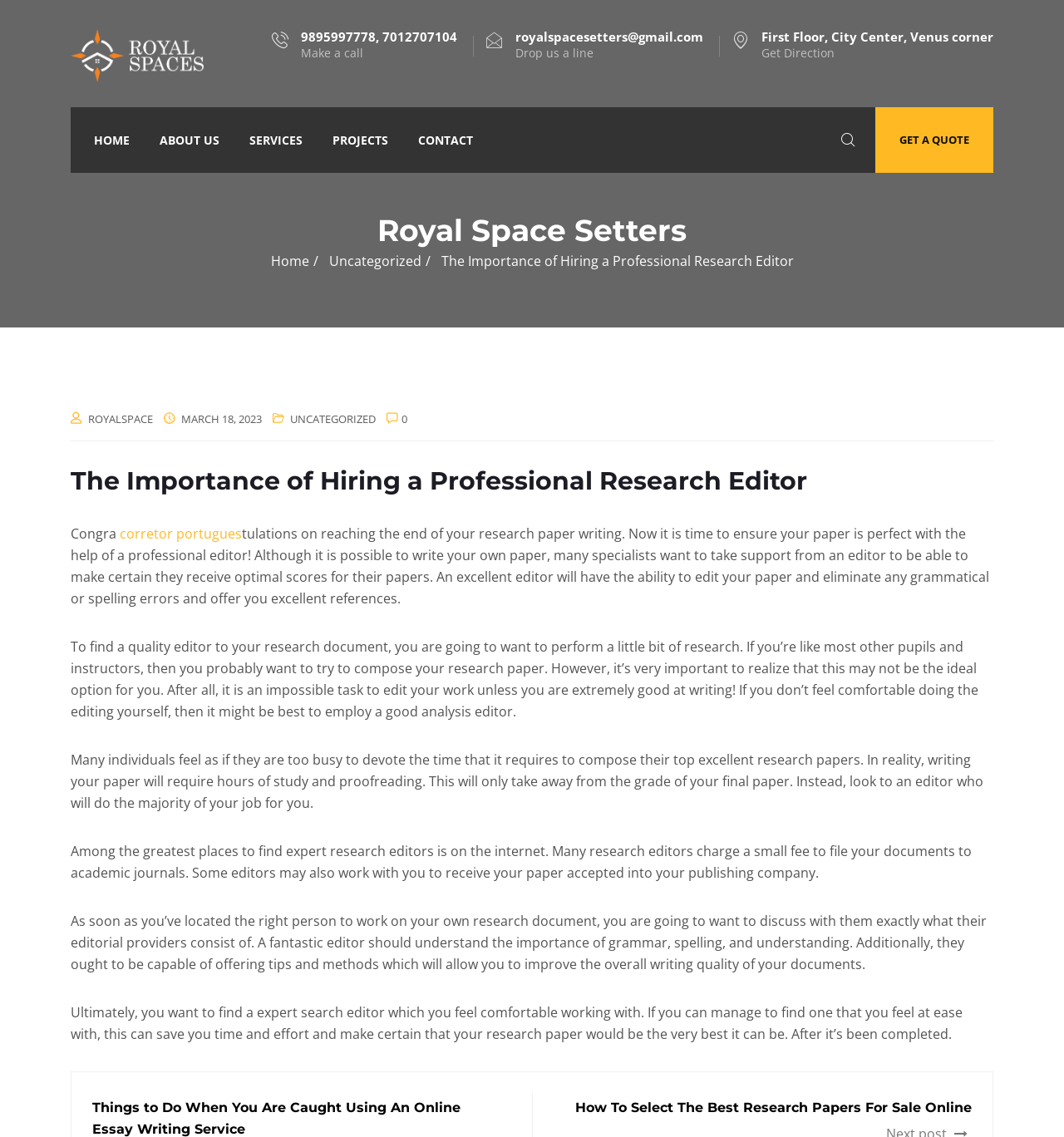What is the address of the company?
Use the screenshot to answer the question with a single word or phrase.

First Floor, City Center, Venus corner